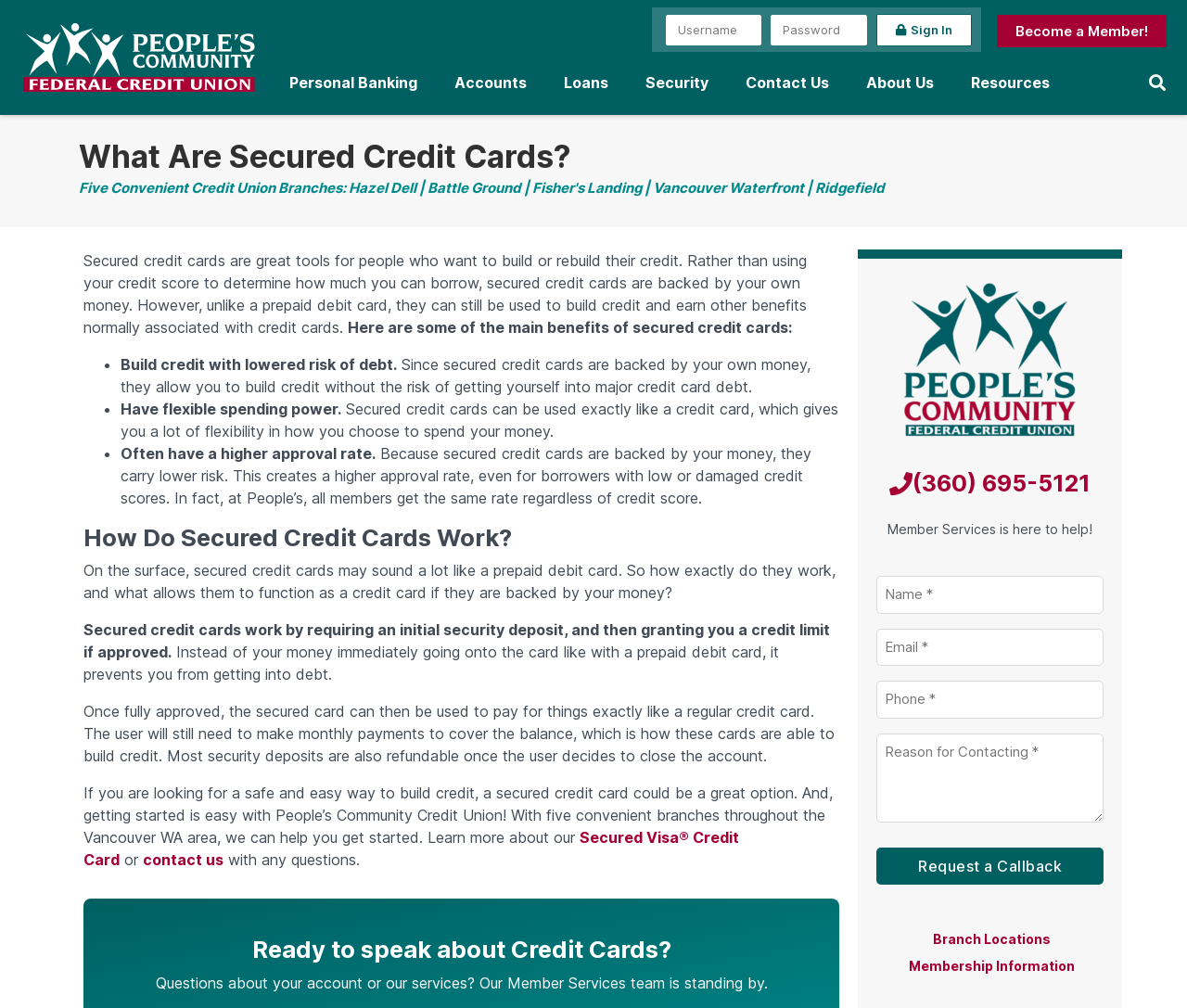Find the bounding box of the UI element described as: "Personal Banking". The bounding box coordinates should be given as four float values between 0 and 1, i.e., [left, top, right, bottom].

[0.228, 0.059, 0.367, 0.105]